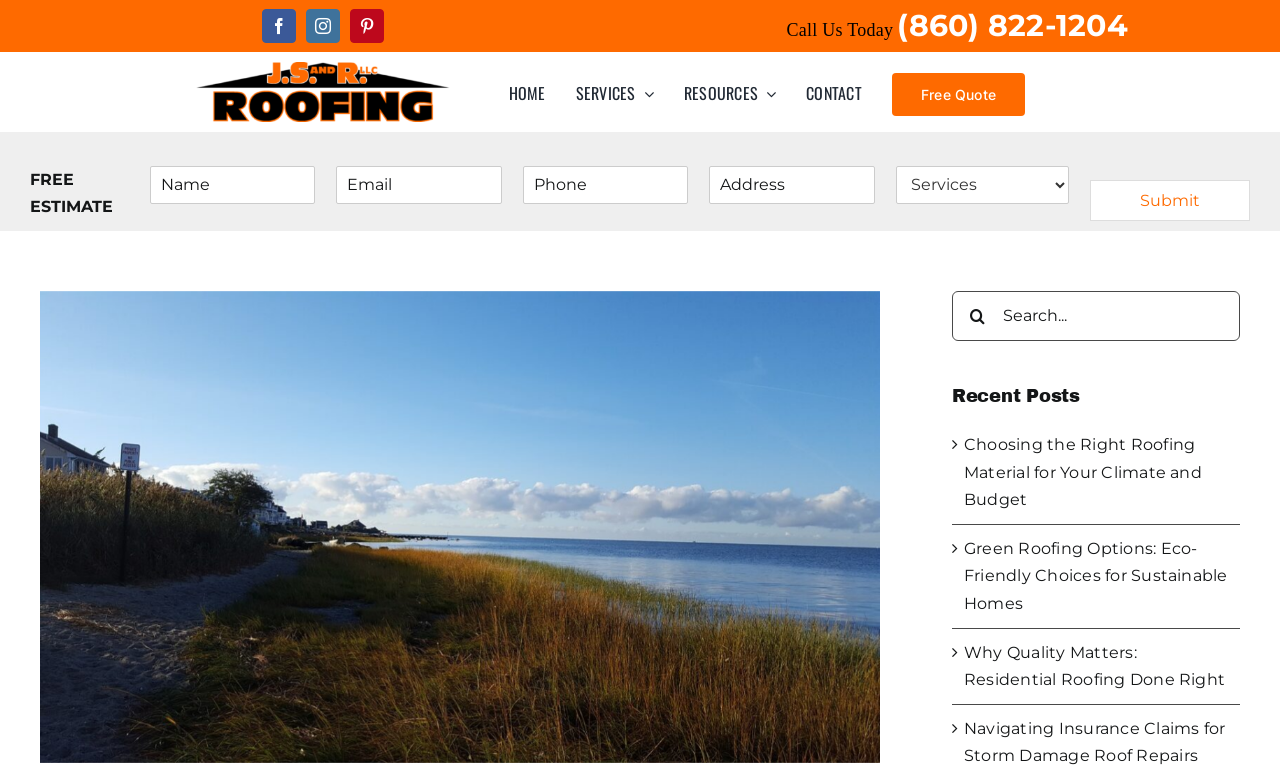Offer a comprehensive description of the webpage’s content and structure.

This webpage is about JS and R Roofing, a company that provides roofing services to homeowners in Shoreline, CT. At the top left corner, there are three social media links to Facebook, Instagram, and Pinterest. Next to them is a logo of the company, JS and R Roofing, with a phone number and a "Call Us Today" text. 

Below the logo, there is a main navigation menu with links to "HOME", "SERVICES", "RESOURCES", "CONTACT", and "Free Quote". 

On the right side of the page, there is a form to request a free estimate, which includes fields for name, email, phone, address, and a dropdown menu to select services. There is a "Submit" button at the bottom of the form.

Below the form, there is a large image of a shoreline in CT, with a "View Larger Image" link. 

On the bottom left corner, there is a search bar with a magnifying glass icon. 

Finally, there are four recent blog posts listed, each with a brief title and an arrow icon, including "Choosing the Right Roofing Material for Your Climate and Budget", "Green Roofing Options: Eco-Friendly Choices for Sustainable Homes", "Why Quality Matters: Residential Roofing Done Right", and "Navigating Insurance Claims for Storm Damage Roof Repairs".